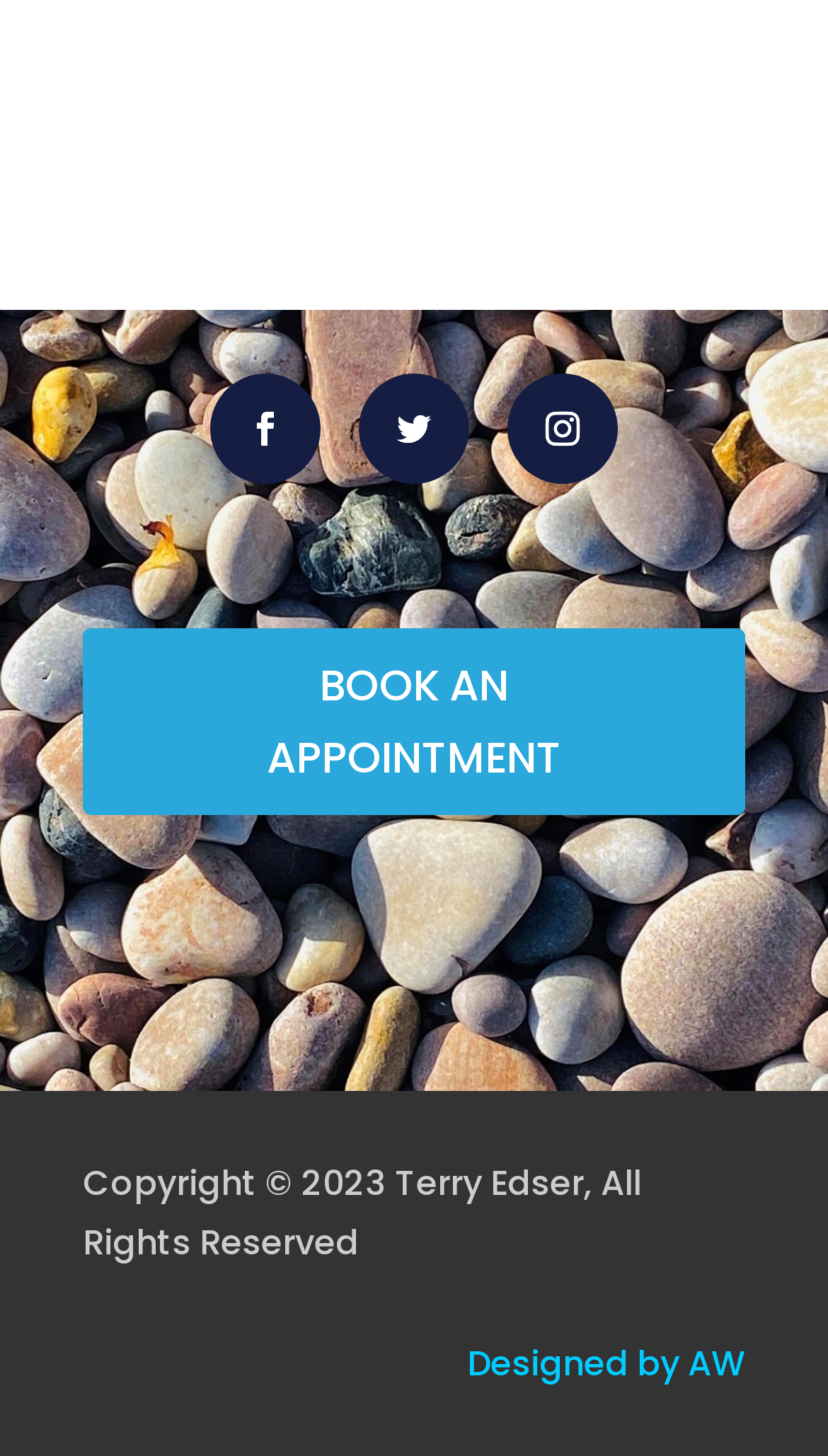Carefully examine the image and provide an in-depth answer to the question: What is the purpose of the 'BOOK AN APPOINTMENT' button?

The 'BOOK AN APPOINTMENT' button is a prominent link on the page, suggesting that it is a key action that users can take, likely to schedule a meeting or consultation with the service provider.